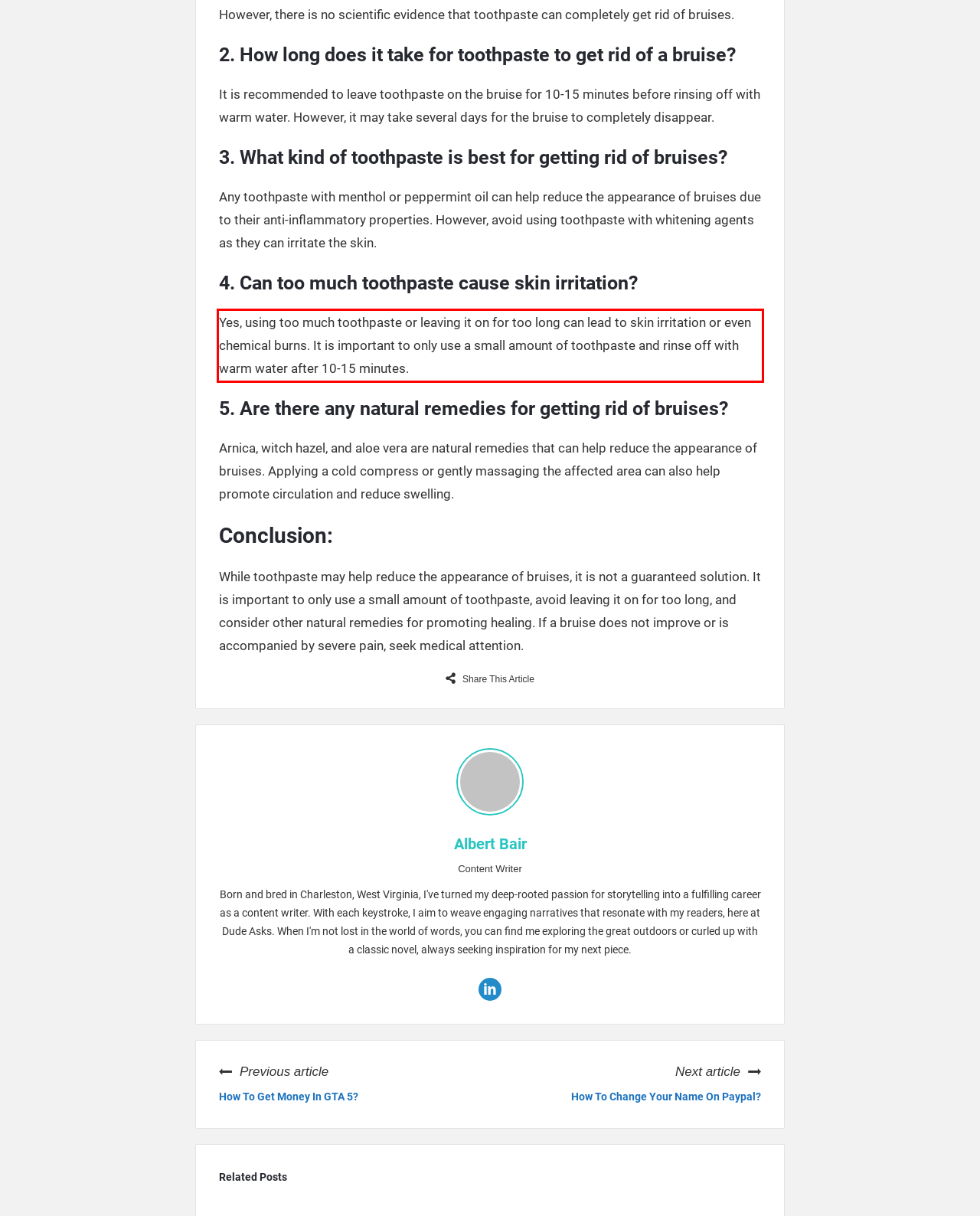Within the screenshot of the webpage, there is a red rectangle. Please recognize and generate the text content inside this red bounding box.

Yes, using too much toothpaste or leaving it on for too long can lead to skin irritation or even chemical burns. It is important to only use a small amount of toothpaste and rinse off with warm water after 10-15 minutes.